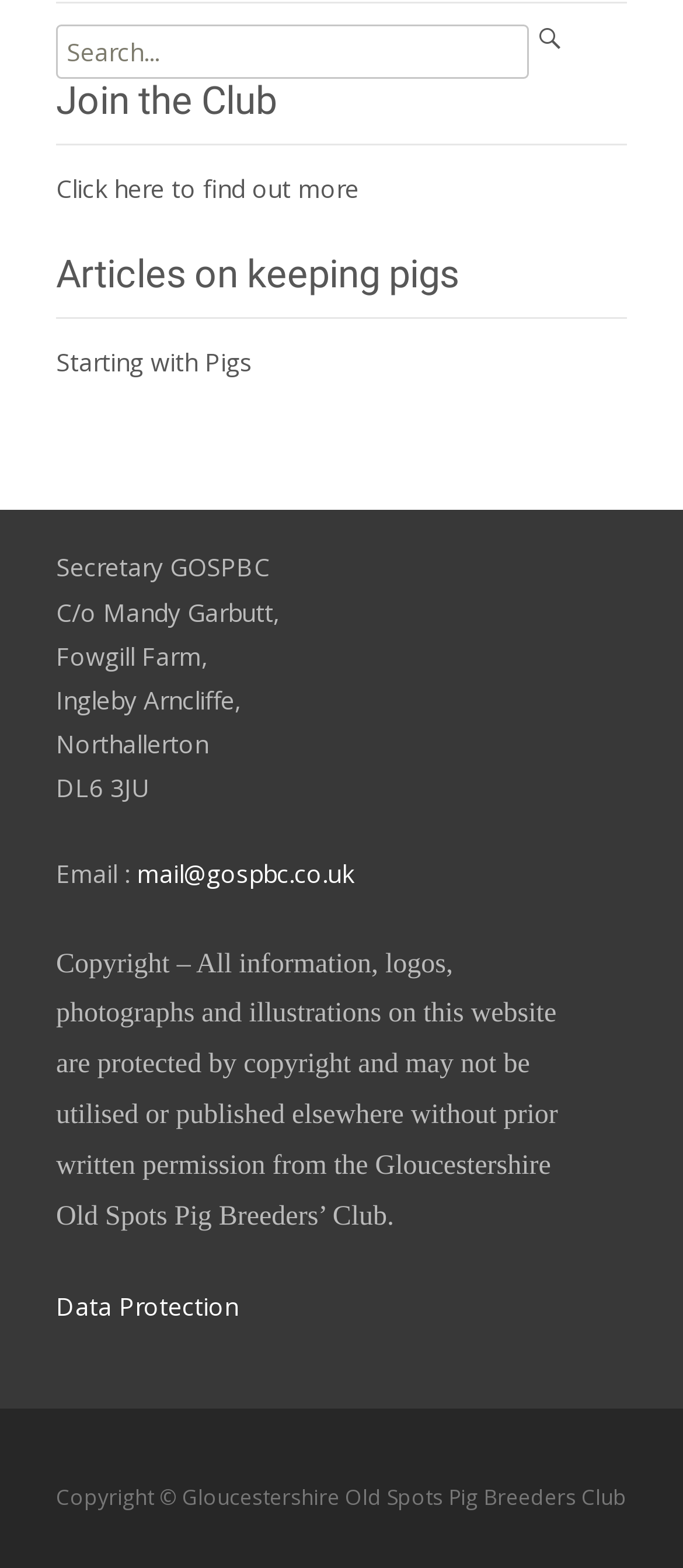What is the purpose of the 'Click here to find out more' link?
Can you provide a detailed and comprehensive answer to the question?

I inferred the answer by looking at the context of the link, which is placed next to the heading 'Join the Club', suggesting that it provides more information on how to join.